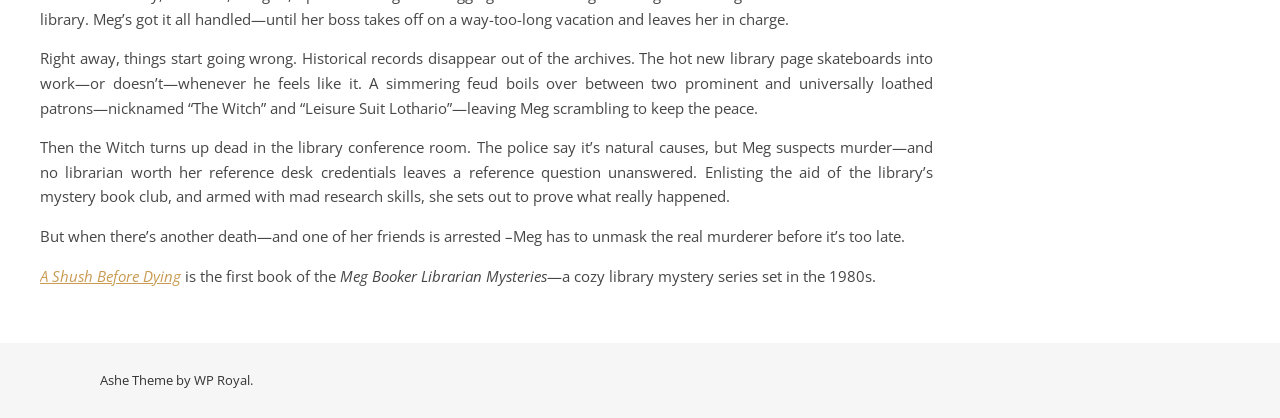Provide a single word or phrase to answer the given question: 
When is the series set?

1980s